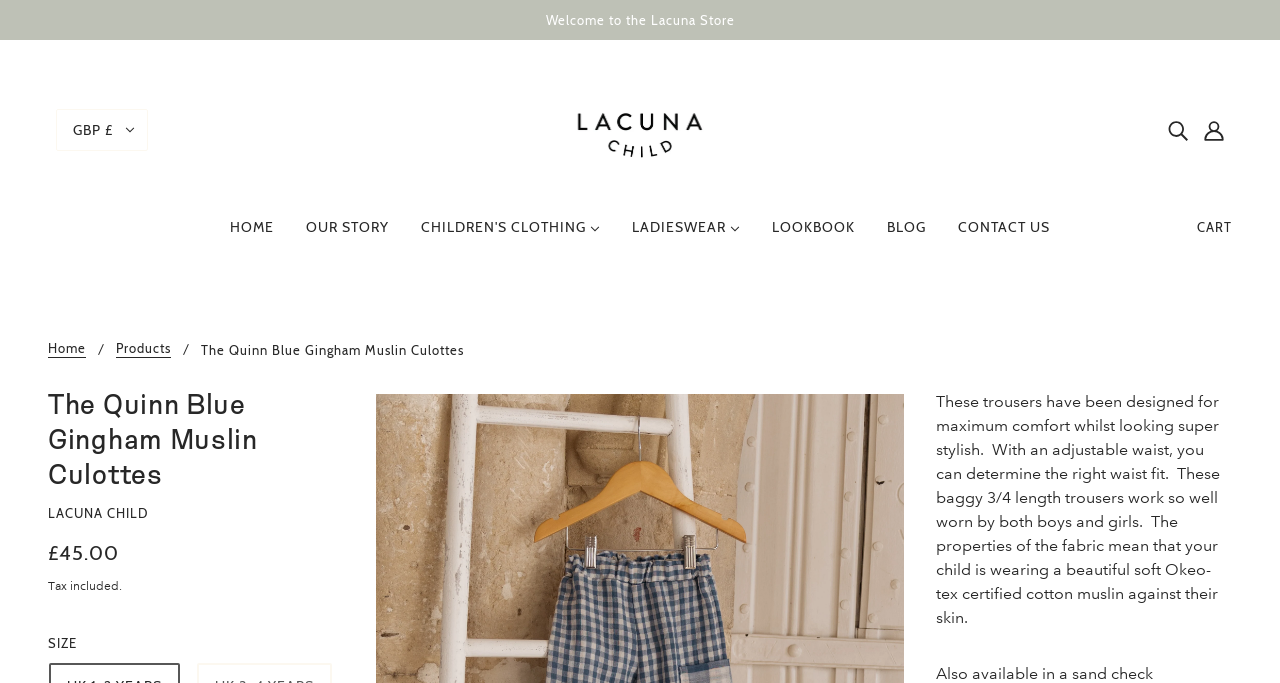Pinpoint the bounding box coordinates for the area that should be clicked to perform the following instruction: "View the main menu".

[0.167, 0.299, 0.833, 0.389]